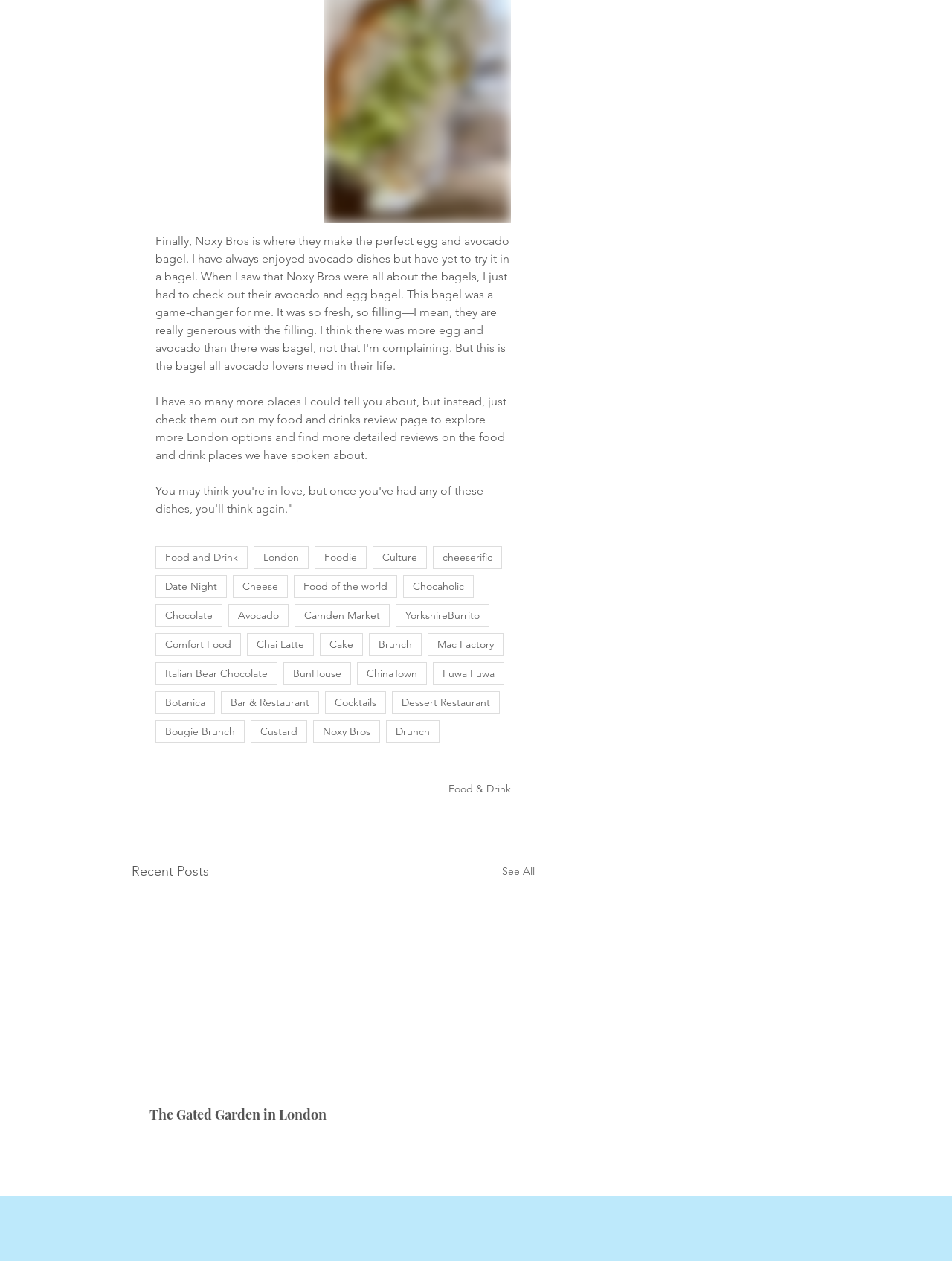Carefully observe the image and respond to the question with a detailed answer:
What is the tone of the text at the top of the webpage?

The text at the top of the webpage says 'You may think you're in love, but once you've had any of these dishes, you'll think again.' This sentence has a playful and humorous tone, suggesting that the author is using a lighthearted and humorous approach to writing about food.